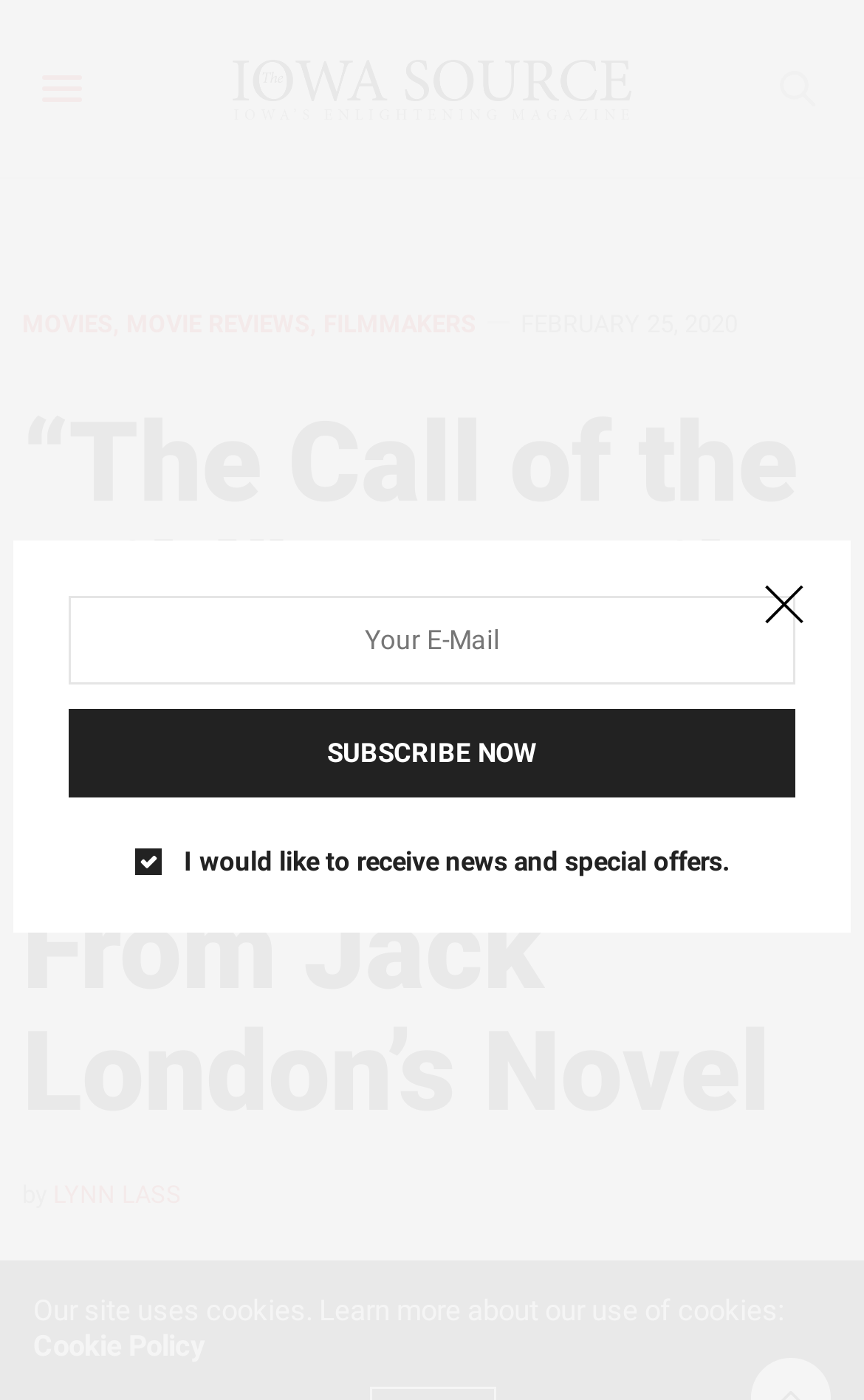What is the date of the article?
Please use the visual content to give a single word or phrase answer.

FEBRUARY 25, 2020